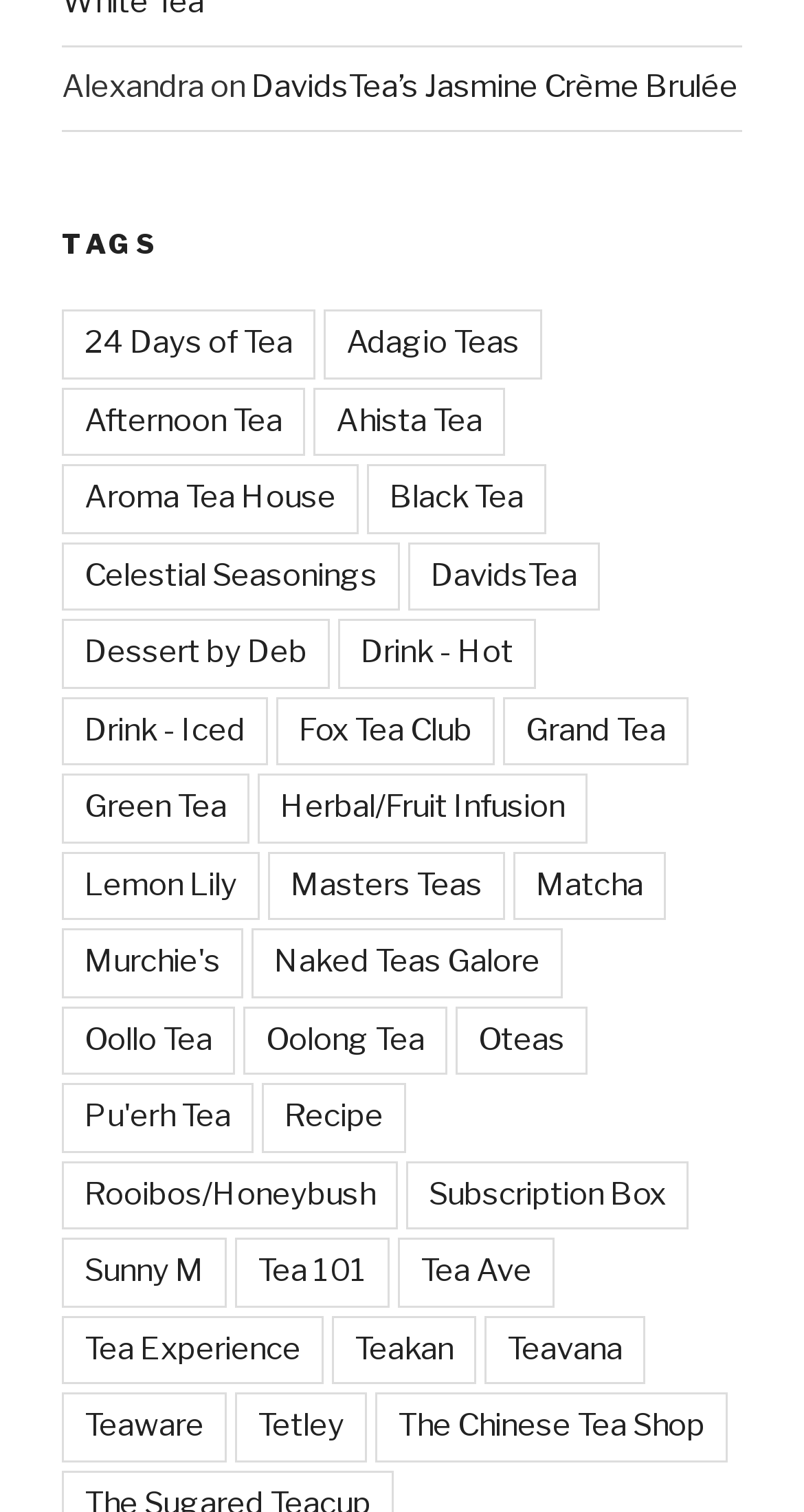What is the main topic of the webpage?
Please provide a detailed and comprehensive answer to the question.

The webpage contains a list of links with various tea-related keywords, such as 'DavidsTea', 'Black Tea', 'Green Tea', and 'Tea 101', suggesting that the main topic of the webpage is tea.